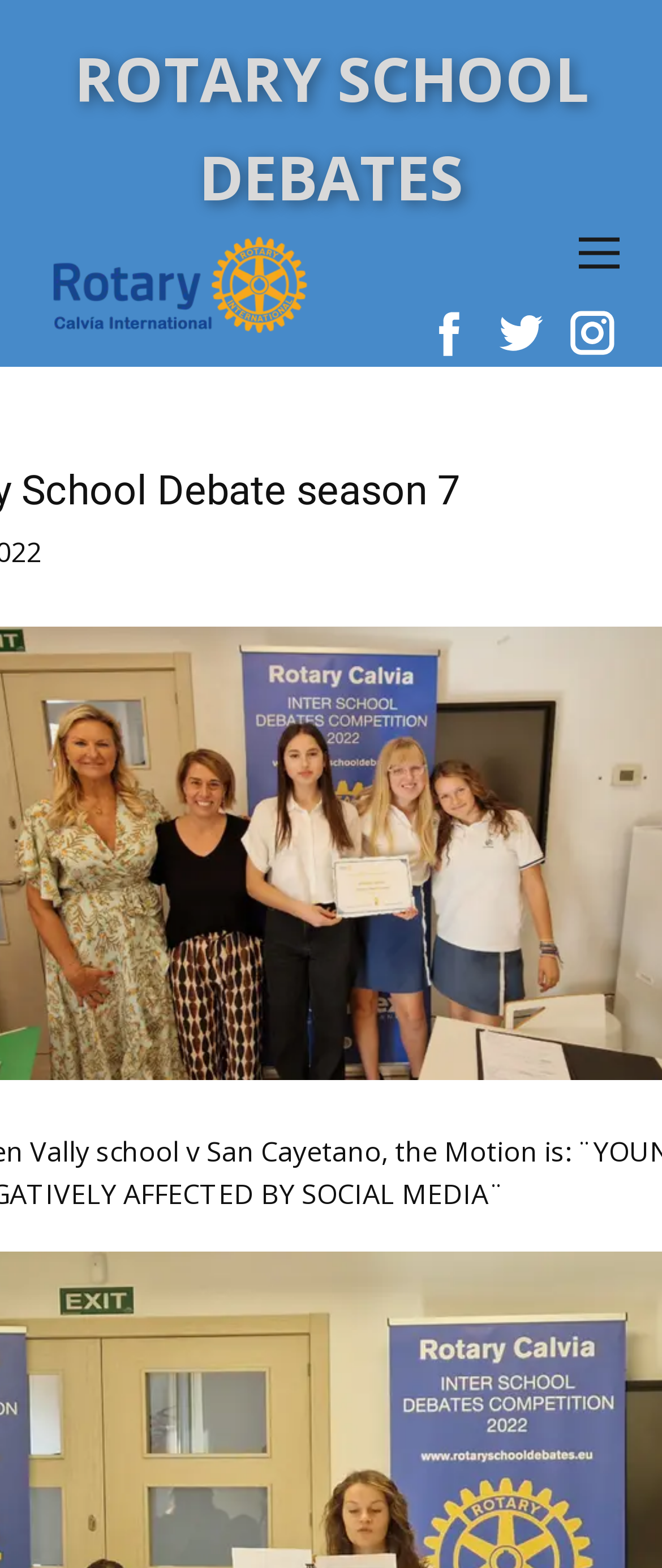How many images are on the webpage? Please answer the question using a single word or phrase based on the image.

5